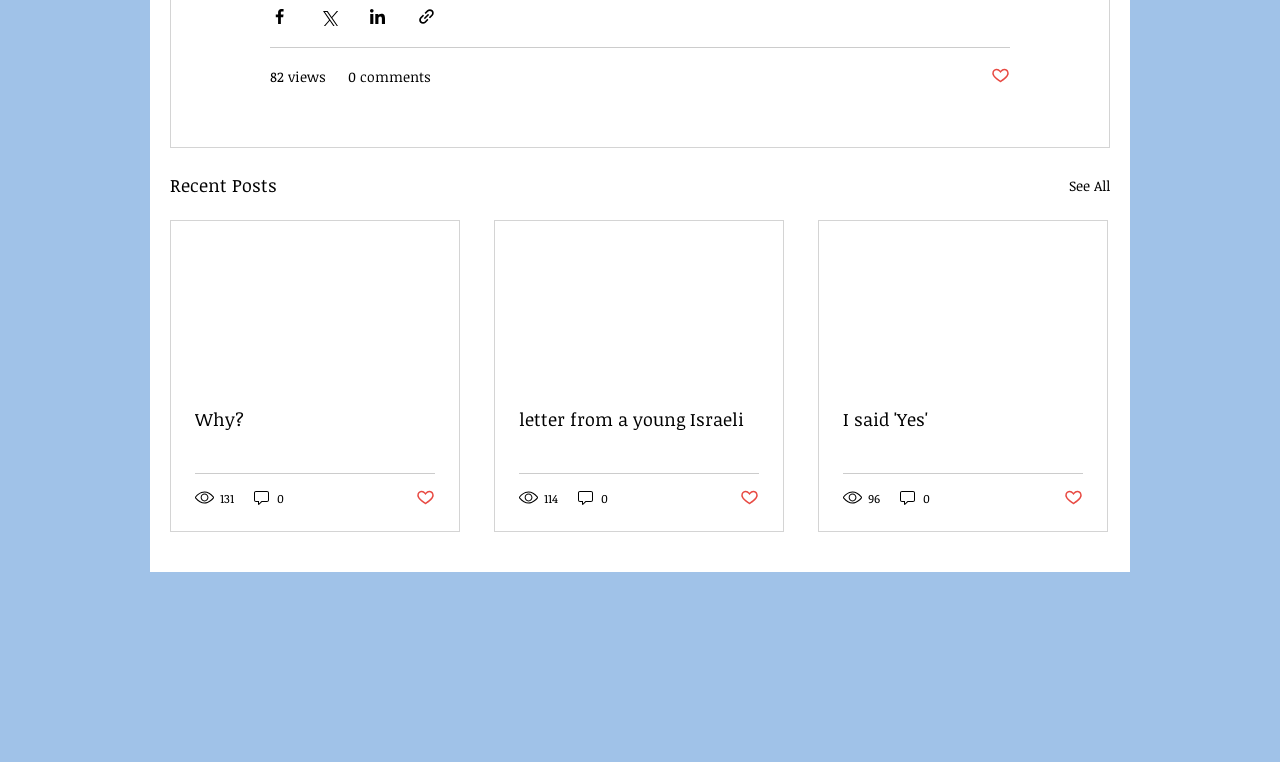Provide the bounding box coordinates of the area you need to click to execute the following instruction: "Share via Facebook".

[0.211, 0.01, 0.226, 0.034]